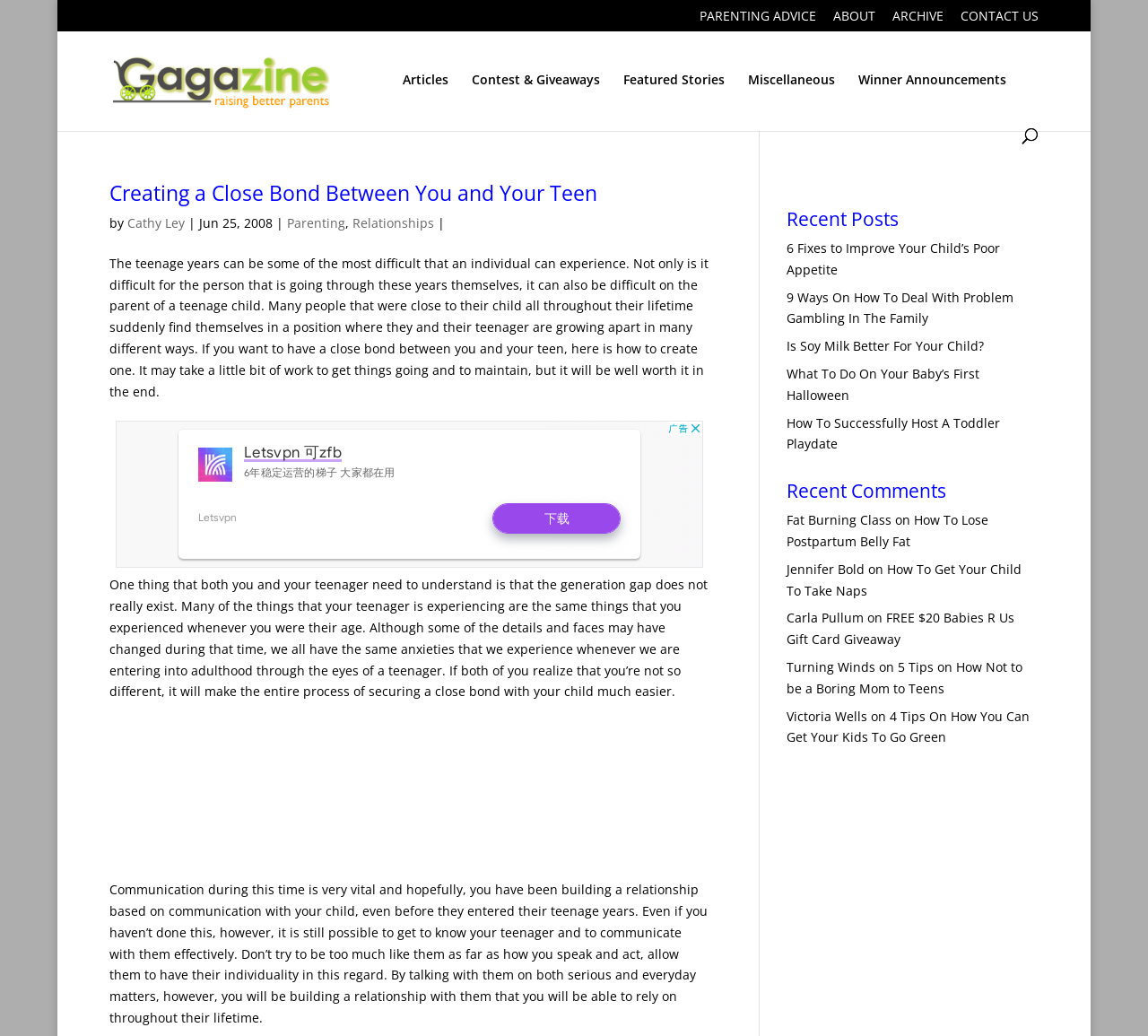Use a single word or phrase to answer the following:
What is the author of the article 'Creating a Close Bond Between You and Your Teen'?

Cathy Ley